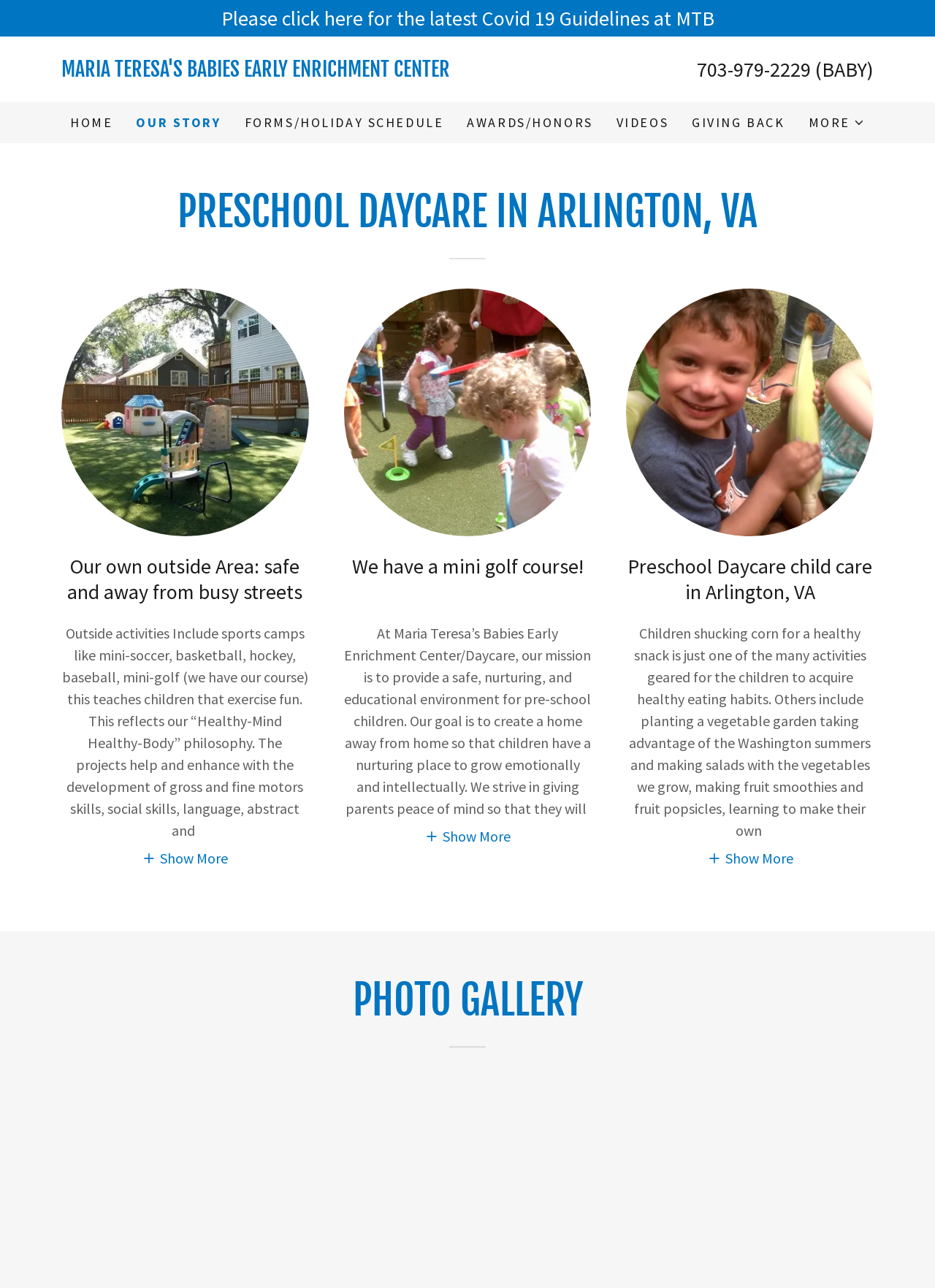Give a short answer using one word or phrase for the question:
How many images are there on the webpage?

5